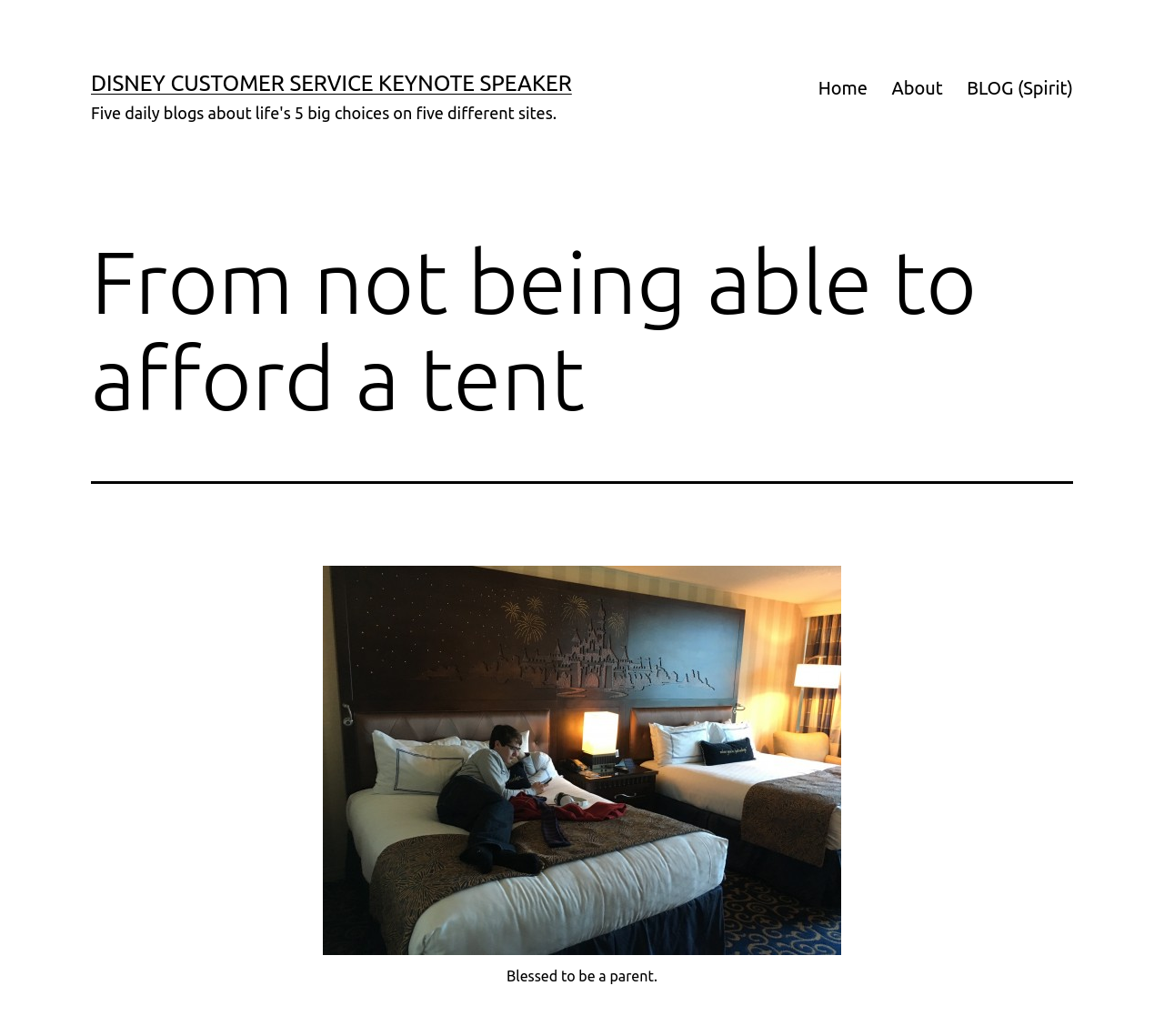What is the caption of the image?
Give a one-word or short phrase answer based on the image.

Blessed to be a parent.